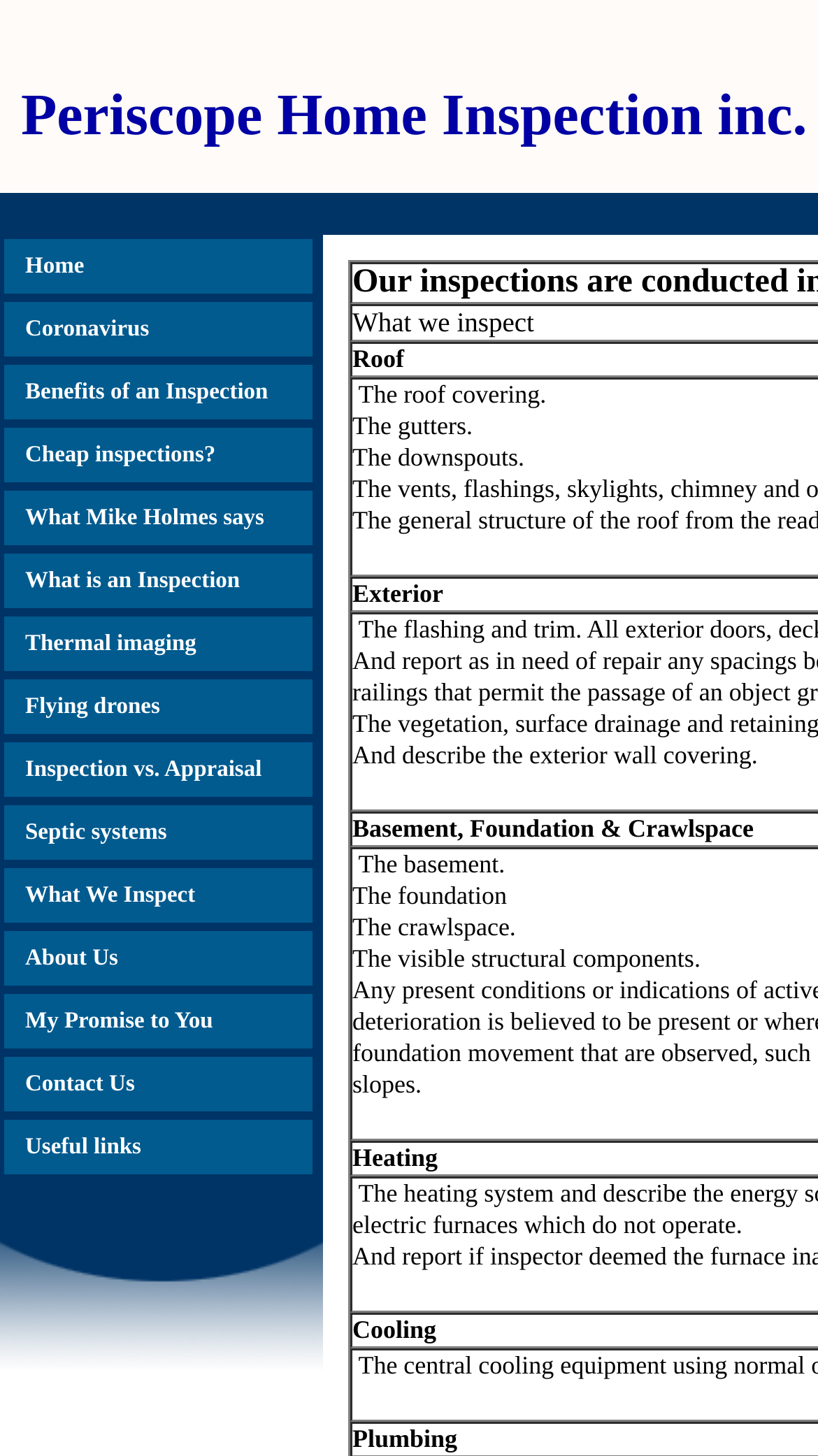Please determine the bounding box coordinates of the element's region to click for the following instruction: "Click on Home".

[0.005, 0.164, 0.382, 0.202]